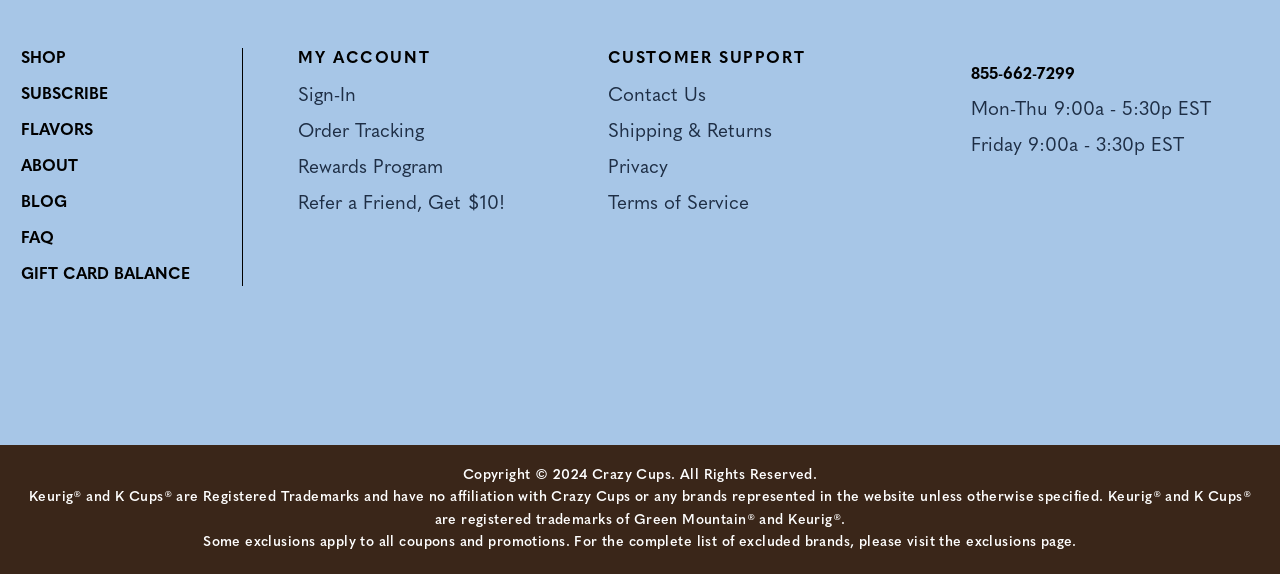Specify the bounding box coordinates of the element's area that should be clicked to execute the given instruction: "Visit the exclusions page". The coordinates should be four float numbers between 0 and 1, i.e., [left, top, right, bottom].

[0.709, 0.932, 0.838, 0.958]